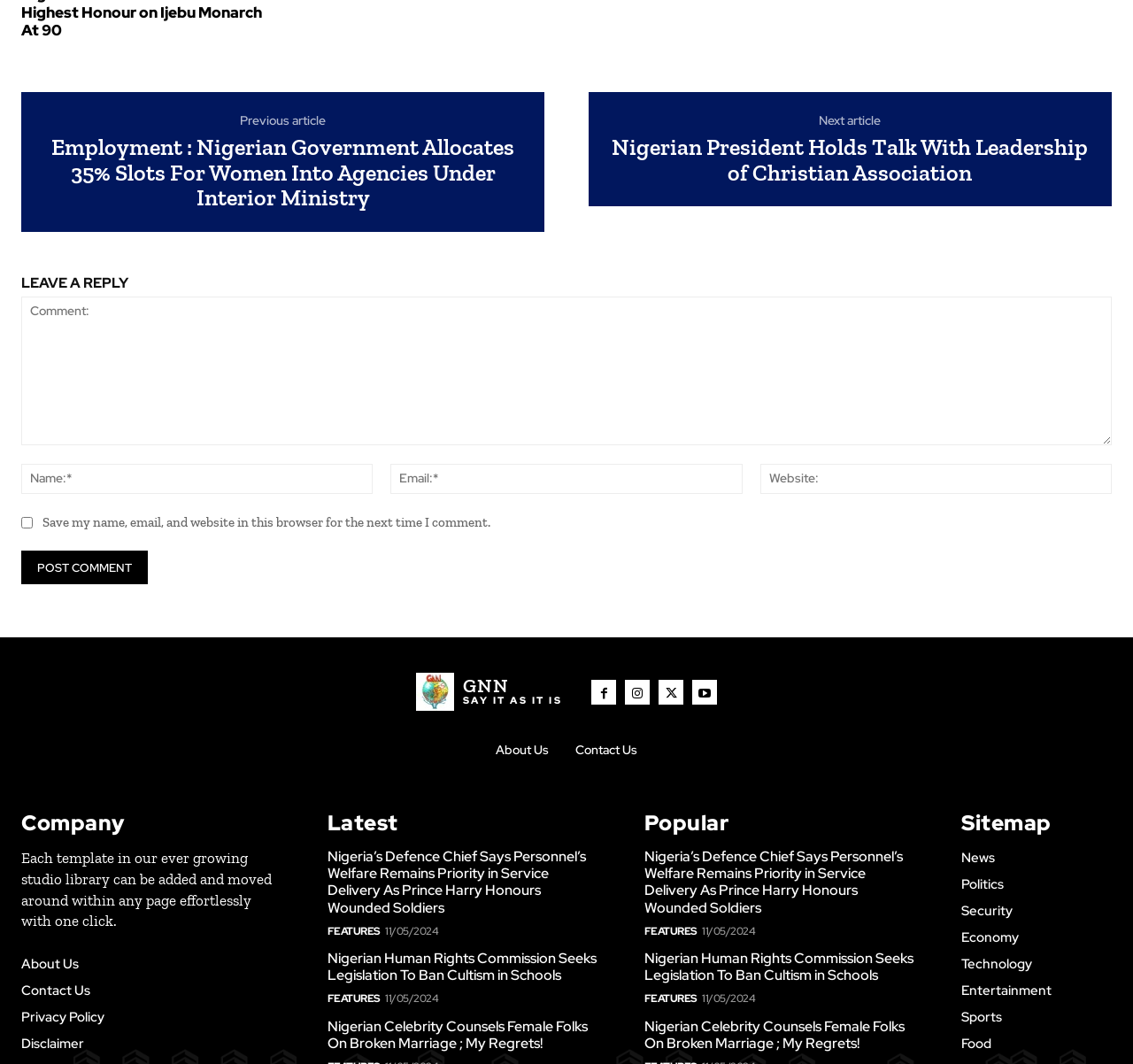Please provide a short answer using a single word or phrase for the question:
What is the purpose of the 'Popular' and 'Latest' sections?

To display popular and latest news articles